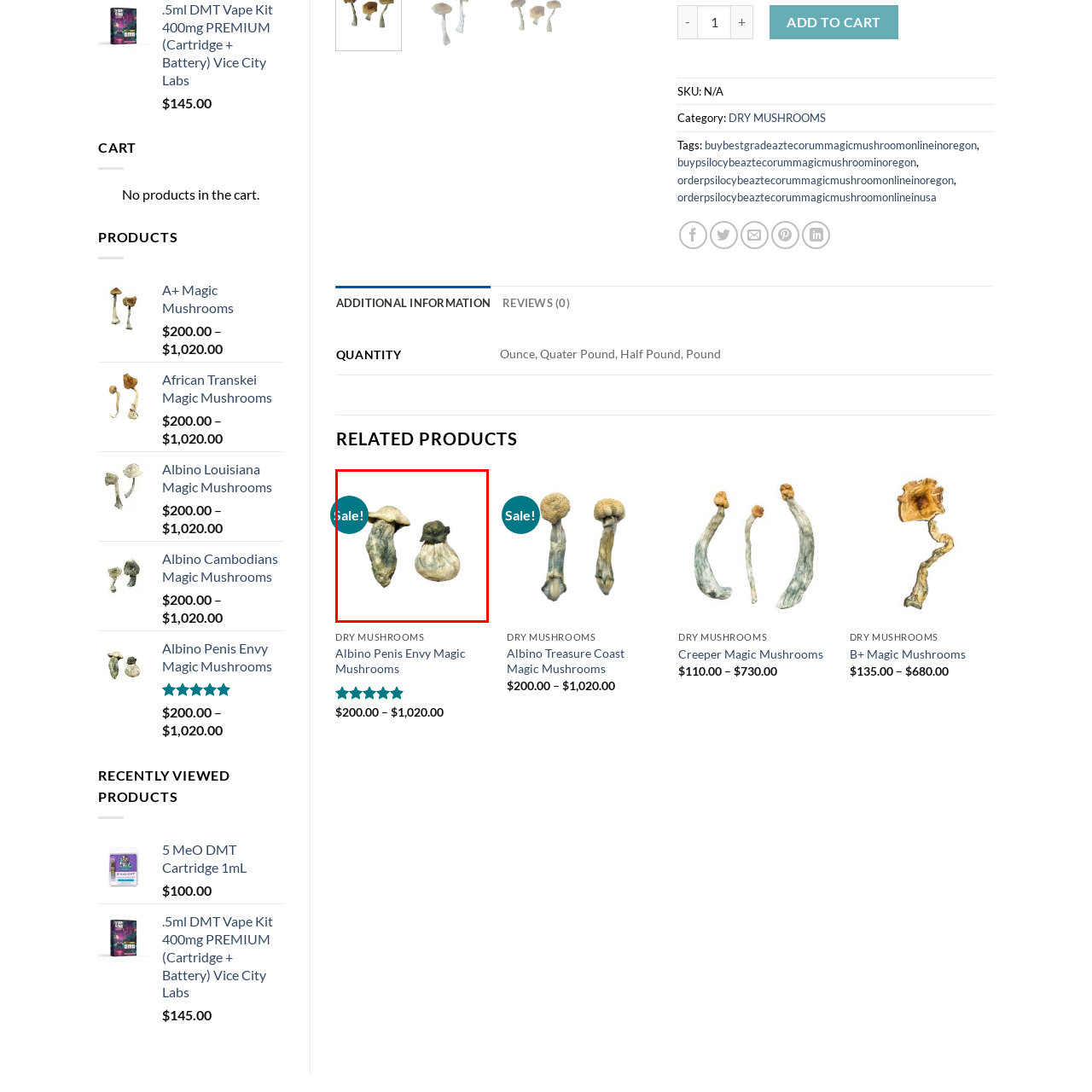Examine the image inside the red bounding box and deliver a thorough answer to the question that follows, drawing information from the image: What is the purpose of the 'Sale!' tag?

The 'Sale!' tag is prominently displayed in the corner of the image, indicating a promotional offer, which suggests that the mushrooms are being sold at a discounted price or with some other incentive.